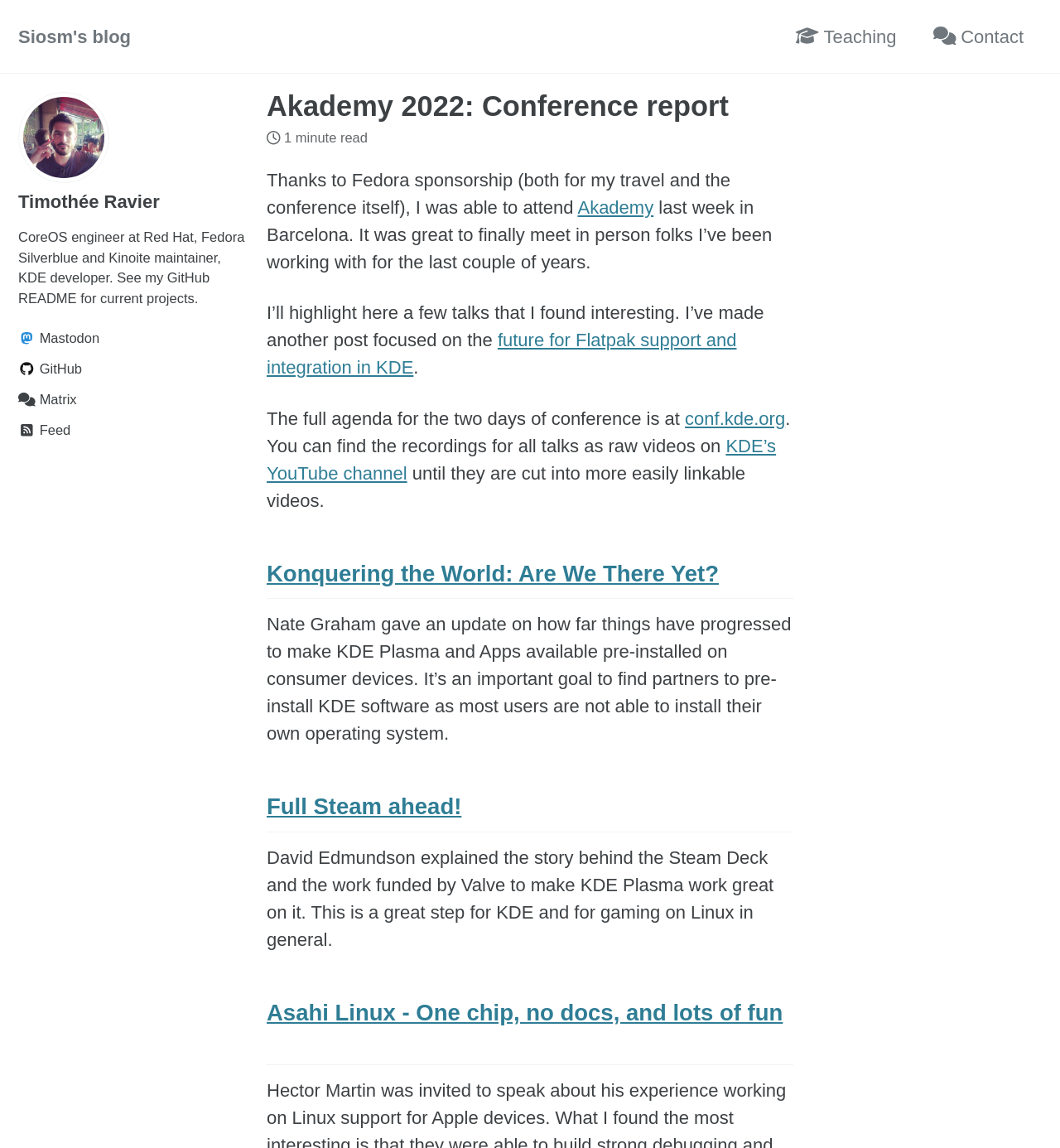Construct a thorough caption encompassing all aspects of the webpage.

This webpage is a blog post titled "Akademy 2022: Conference report" on Siosm's blog. At the top, there are three "Skip to" links, followed by a navigation menu with links to "Siosm's blog", "Teaching", and "Contact". Below the navigation menu, there is a section with a link to the author's name, "Timothée Ravier", accompanied by an image of the author. 

The main content of the blog post is divided into sections, each with a heading. The first section starts with a brief introduction to the author's experience at Akademy 2022, mentioning Fedora sponsorship and meeting people in person. The text is followed by links to "Akademy" and a mention of the conference location, Barcelona.

The subsequent sections highlight interesting talks from the conference, including "Konquering the World: Are We There Yet?", "Full Steam ahead!", and "Asahi Linux - One chip, no docs, and lots of fun". Each section has a heading with a permalink and a brief summary of the talk. The text is interspersed with links to relevant resources, such as the conference agenda and KDE's YouTube channel.

Throughout the page, there are several links to the author's social media profiles, including Mastodon, GitHub, and Matrix, as well as a link to the blog's feed.